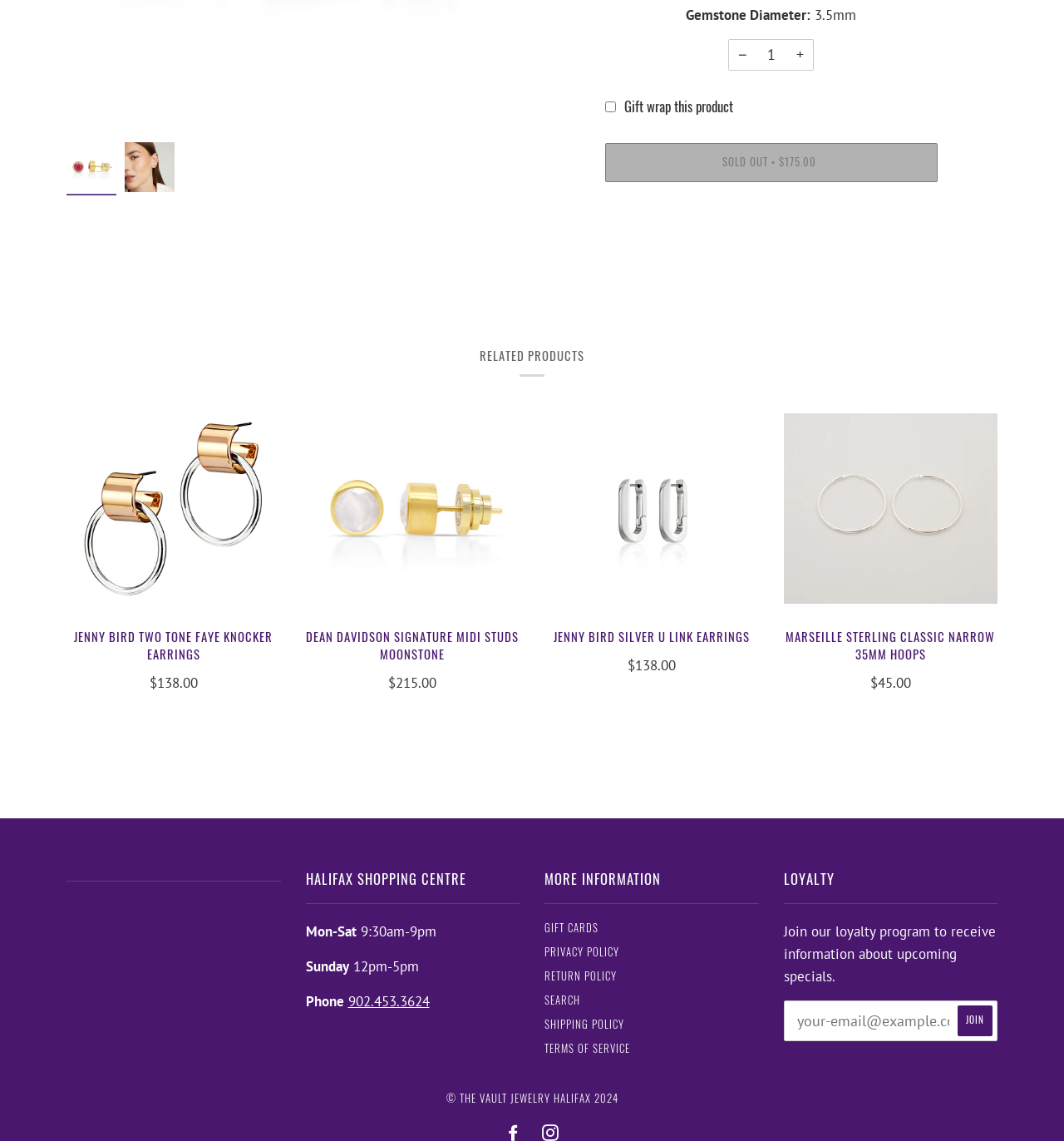Provide the bounding box coordinates for the UI element that is described by this text: "Return Policy". The coordinates should be in the form of four float numbers between 0 and 1: [left, top, right, bottom].

[0.512, 0.848, 0.58, 0.862]